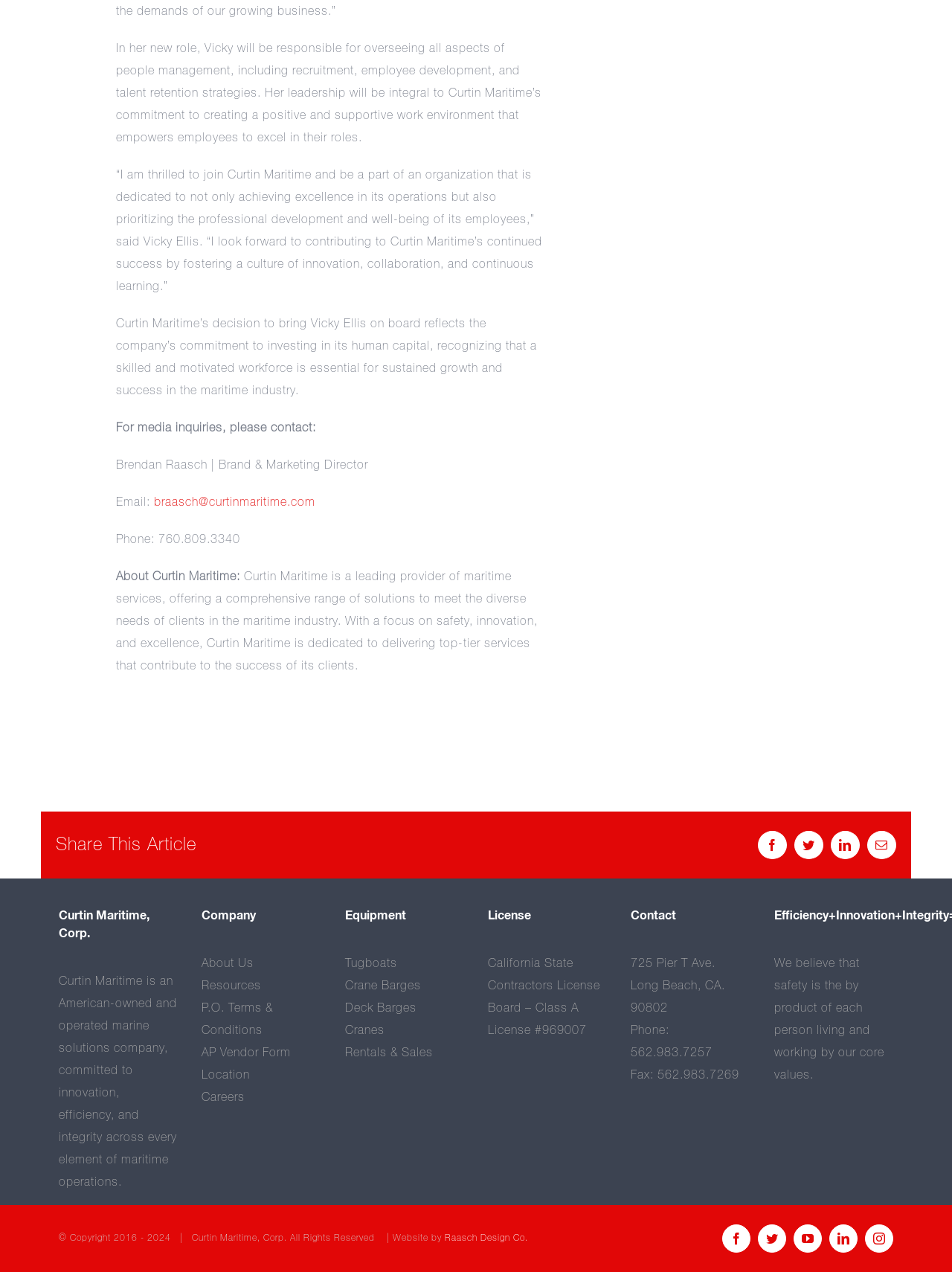What is the company's core value equation?
Analyze the image and deliver a detailed answer to the question.

Based on the heading element with OCR text 'Efficiency+Innovation+Integrity=Safety', we can see that the company's core value equation is Efficiency plus Innovation plus Integrity equals Safety.